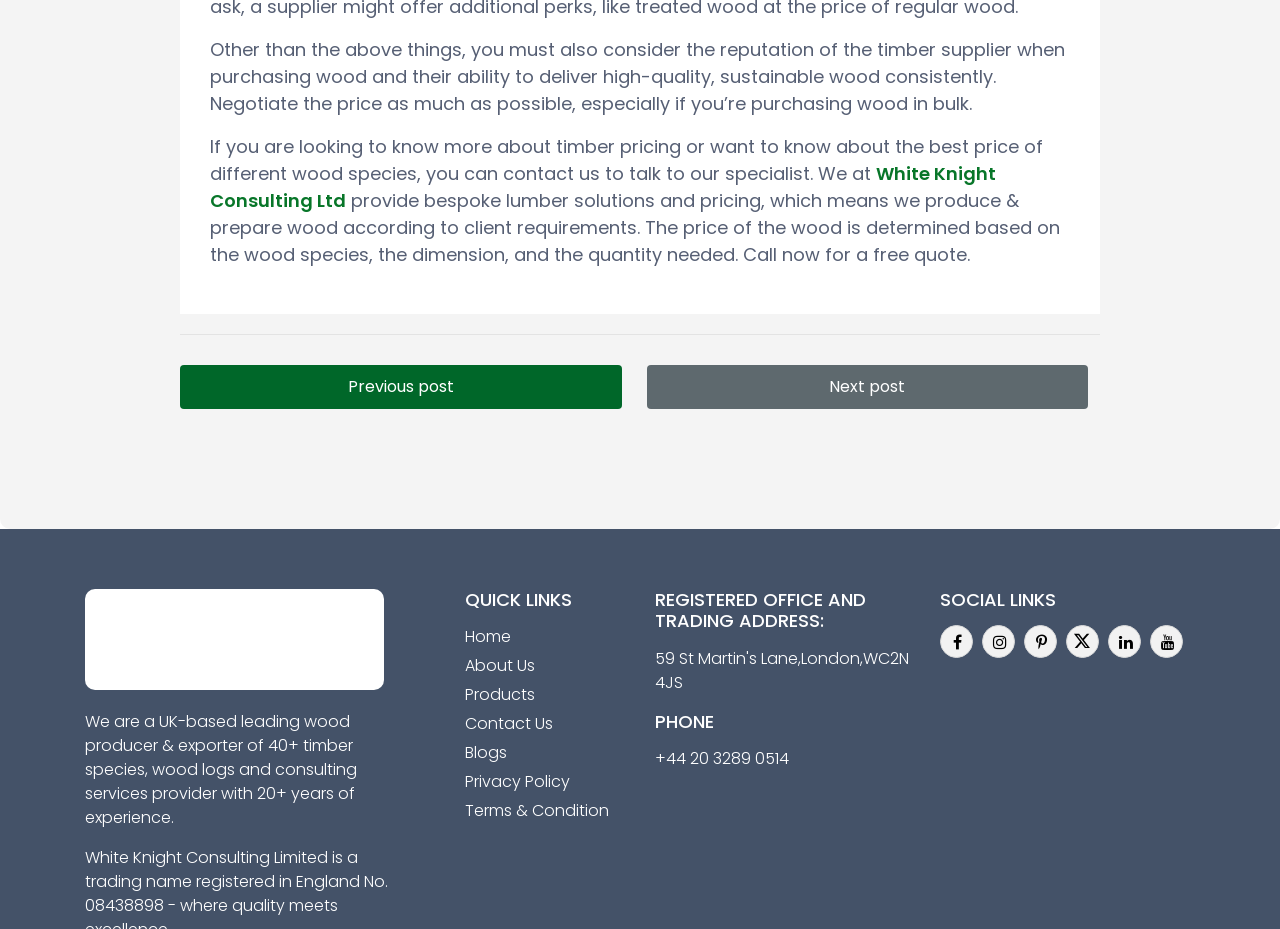Please provide a short answer using a single word or phrase for the question:
What is the phone number of the company?

+44 20 3289 0514